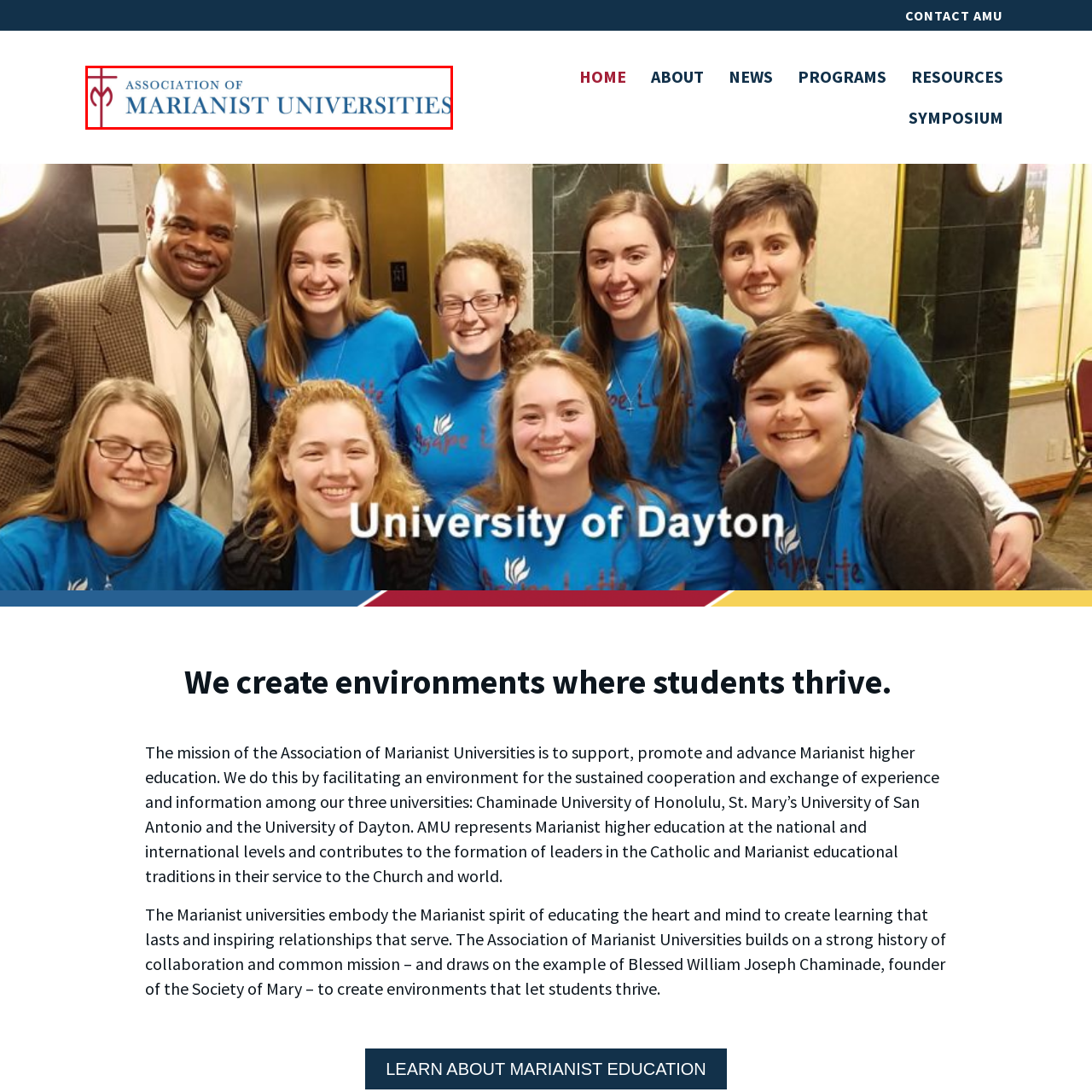Look at the photo within the red outline and describe it thoroughly.

The image features the logo of the Association of Marianist Universities, which emphasizes the organization's commitment to Catholic higher education. The design prominently includes a stylized cross, representing its Marianist identity, alongside the words "ASSOCIATION OF MARIANIST UNIVERSITIES" in bold, blue lettering. This logo symbolizes the association's mission to support and advance the educational vision of its member institutions, fostering environments where students can thrive.